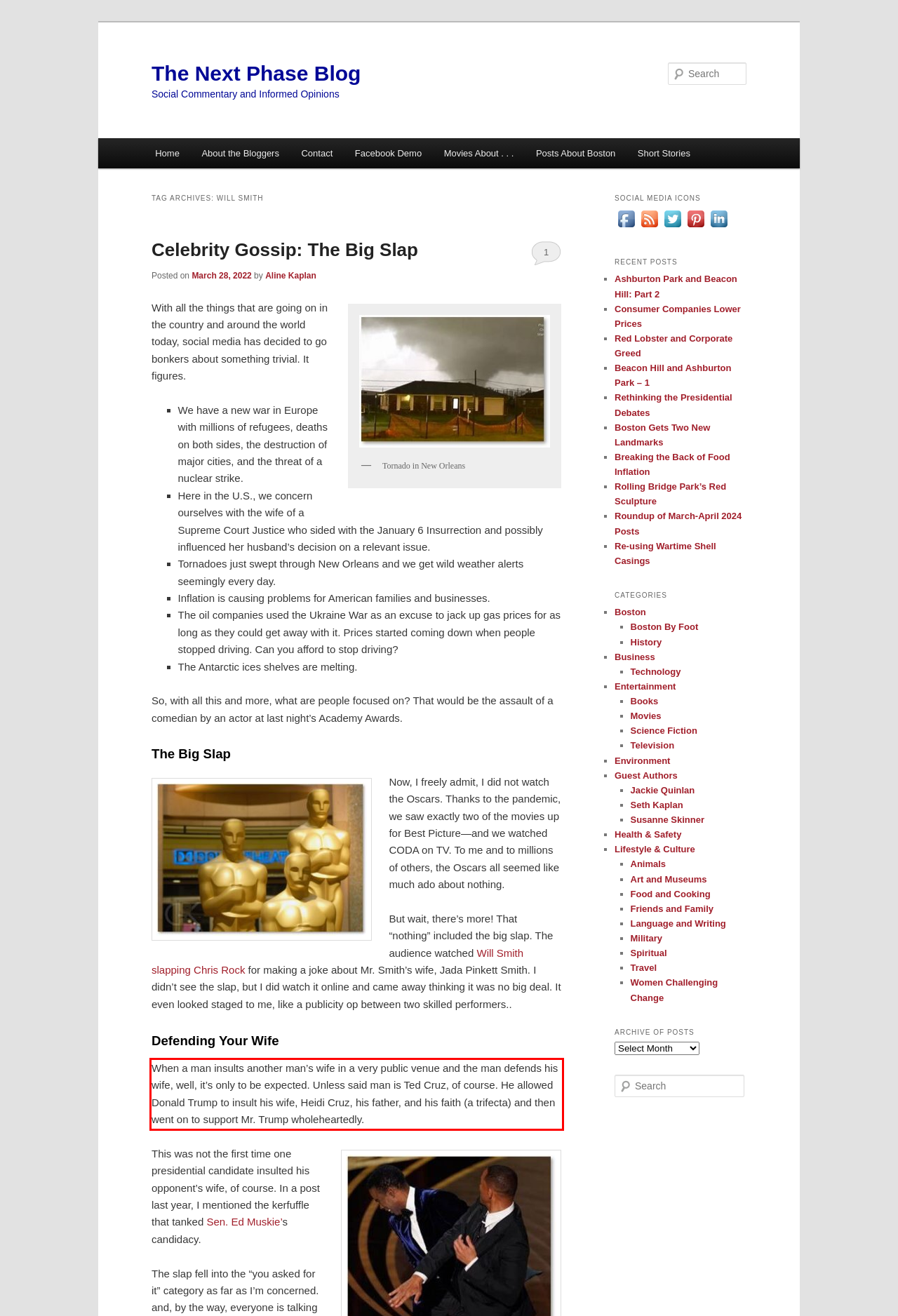Please perform OCR on the text content within the red bounding box that is highlighted in the provided webpage screenshot.

When a man insults another man’s wife in a very public venue and the man defends his wife, well, it’s only to be expected. Unless said man is Ted Cruz, of course. He allowed Donald Trump to insult his wife, Heidi Cruz, his father, and his faith (a trifecta) and then went on to support Mr. Trump wholeheartedly.